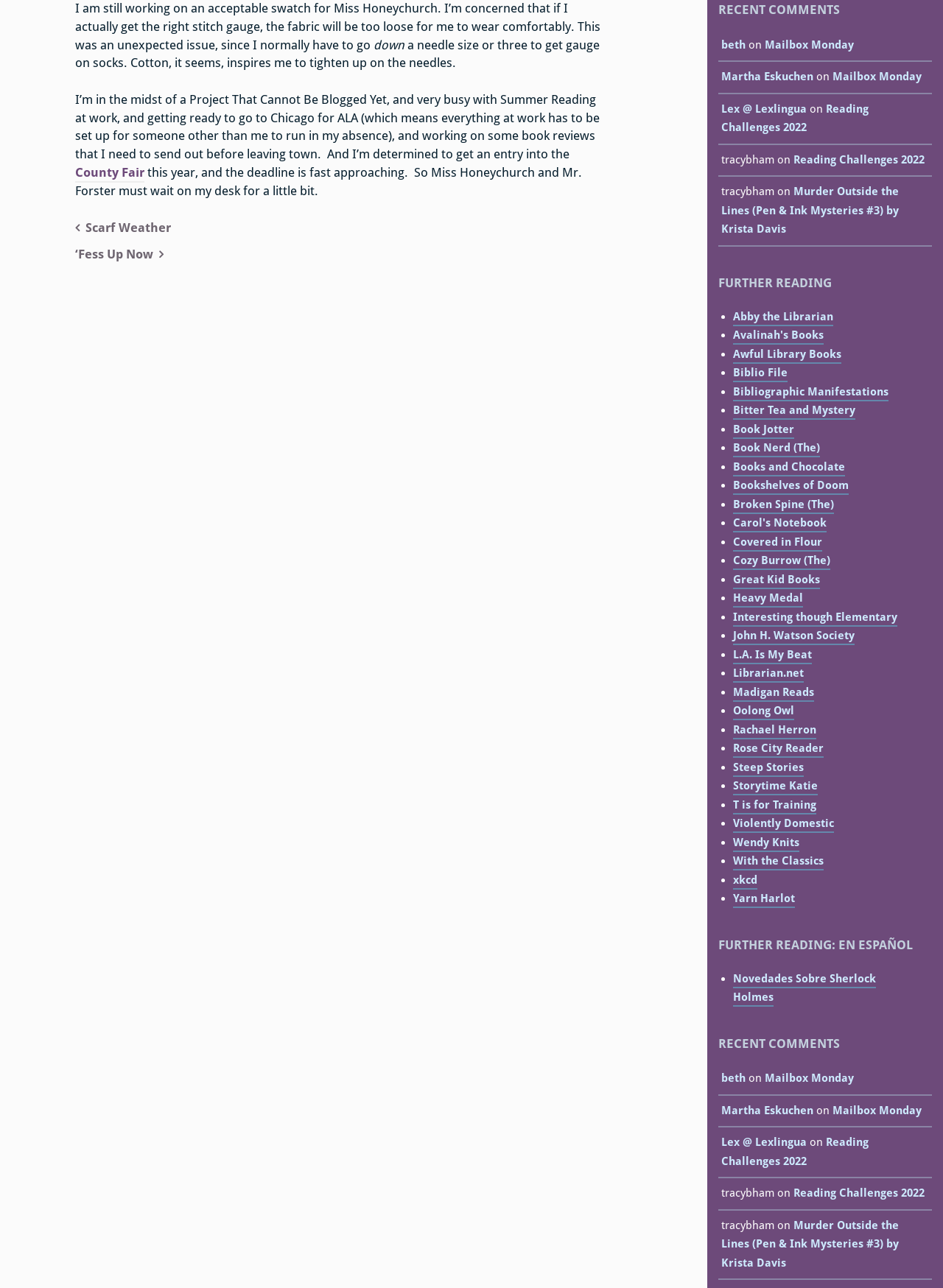Given the element description, predict the bounding box coordinates in the format (top-left x, top-left y, bottom-right x, bottom-right y), using floating point numbers between 0 and 1: beth

[0.765, 0.029, 0.791, 0.041]